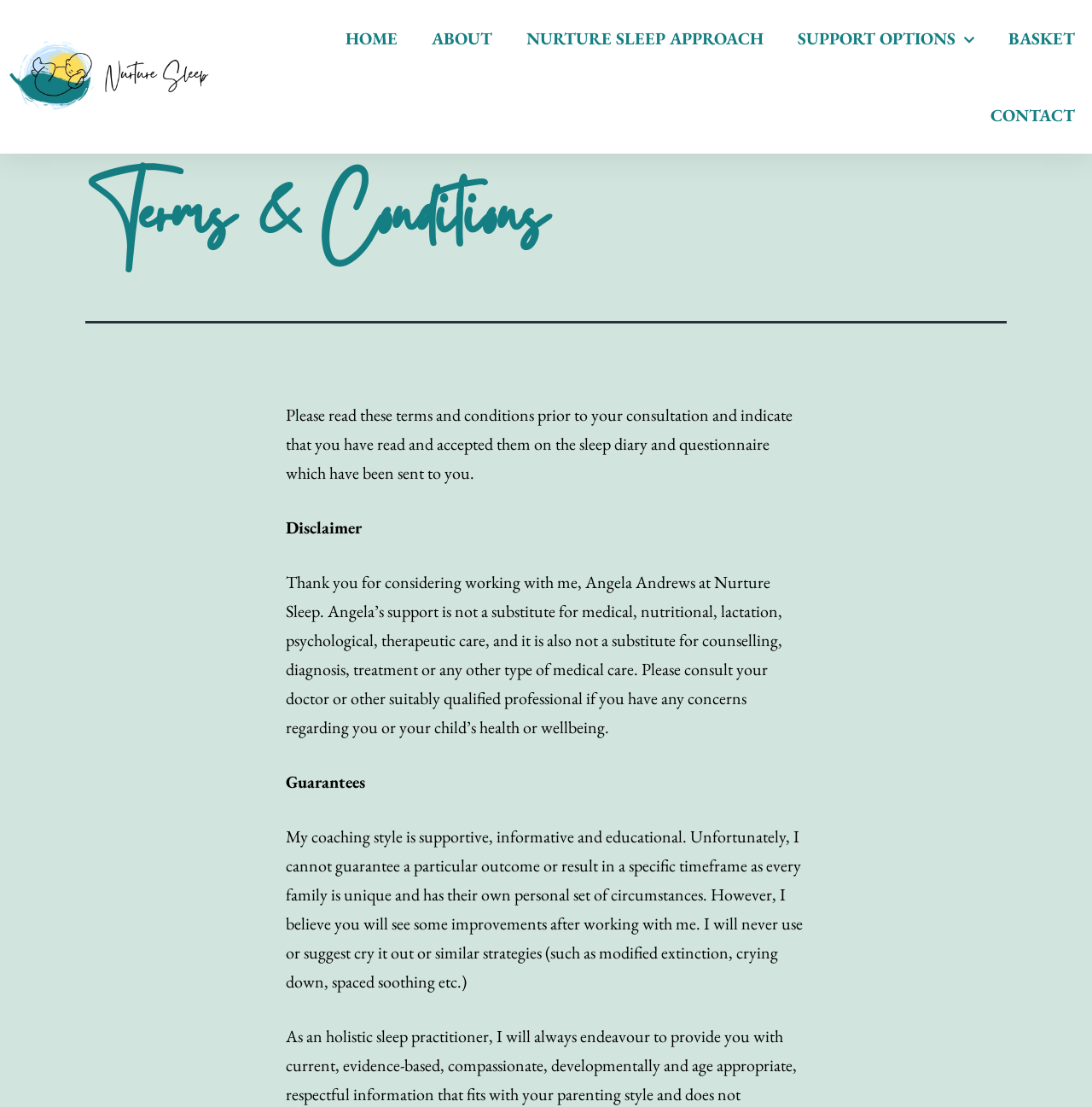Find the bounding box coordinates for the HTML element described in this sentence: "Support Options". Provide the coordinates as four float numbers between 0 and 1, in the format [left, top, right, bottom].

[0.715, 0.0, 0.908, 0.069]